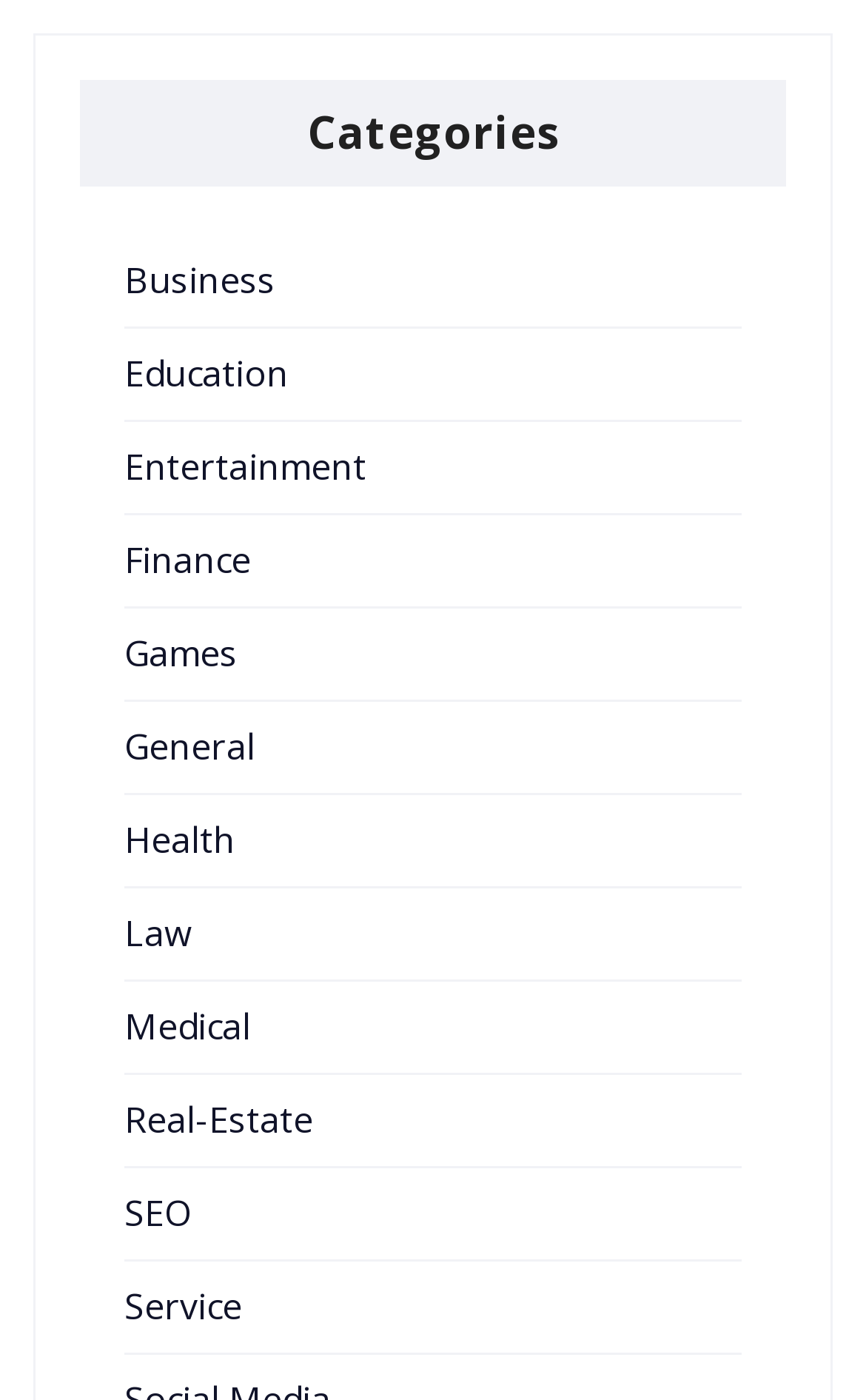Find the bounding box coordinates of the element to click in order to complete this instruction: "Explore Games link". The bounding box coordinates must be four float numbers between 0 and 1, denoted as [left, top, right, bottom].

[0.144, 0.449, 0.274, 0.484]